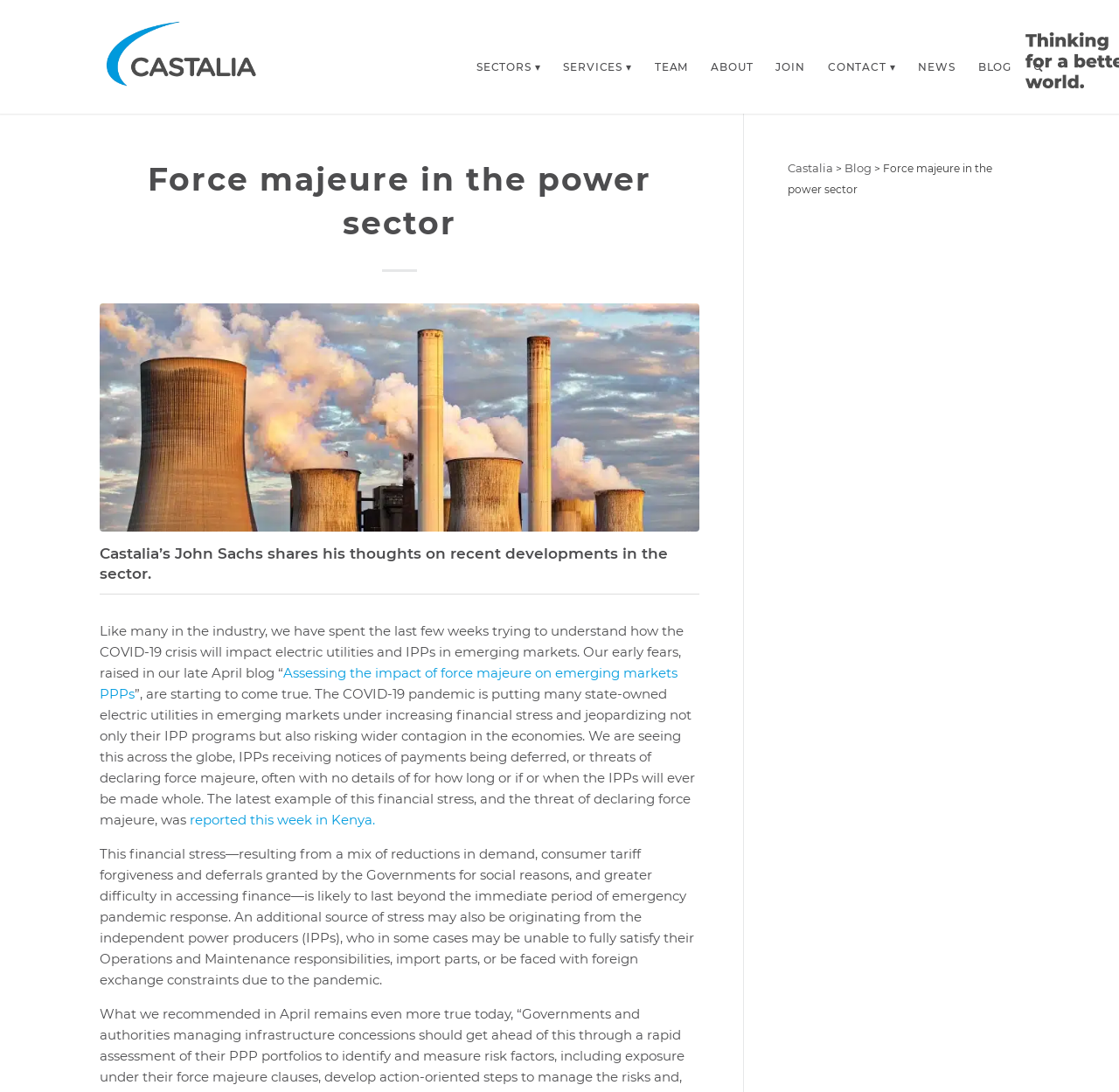Could you find the bounding box coordinates of the clickable area to complete this instruction: "Visit the ABOUT page"?

[0.625, 0.0, 0.683, 0.114]